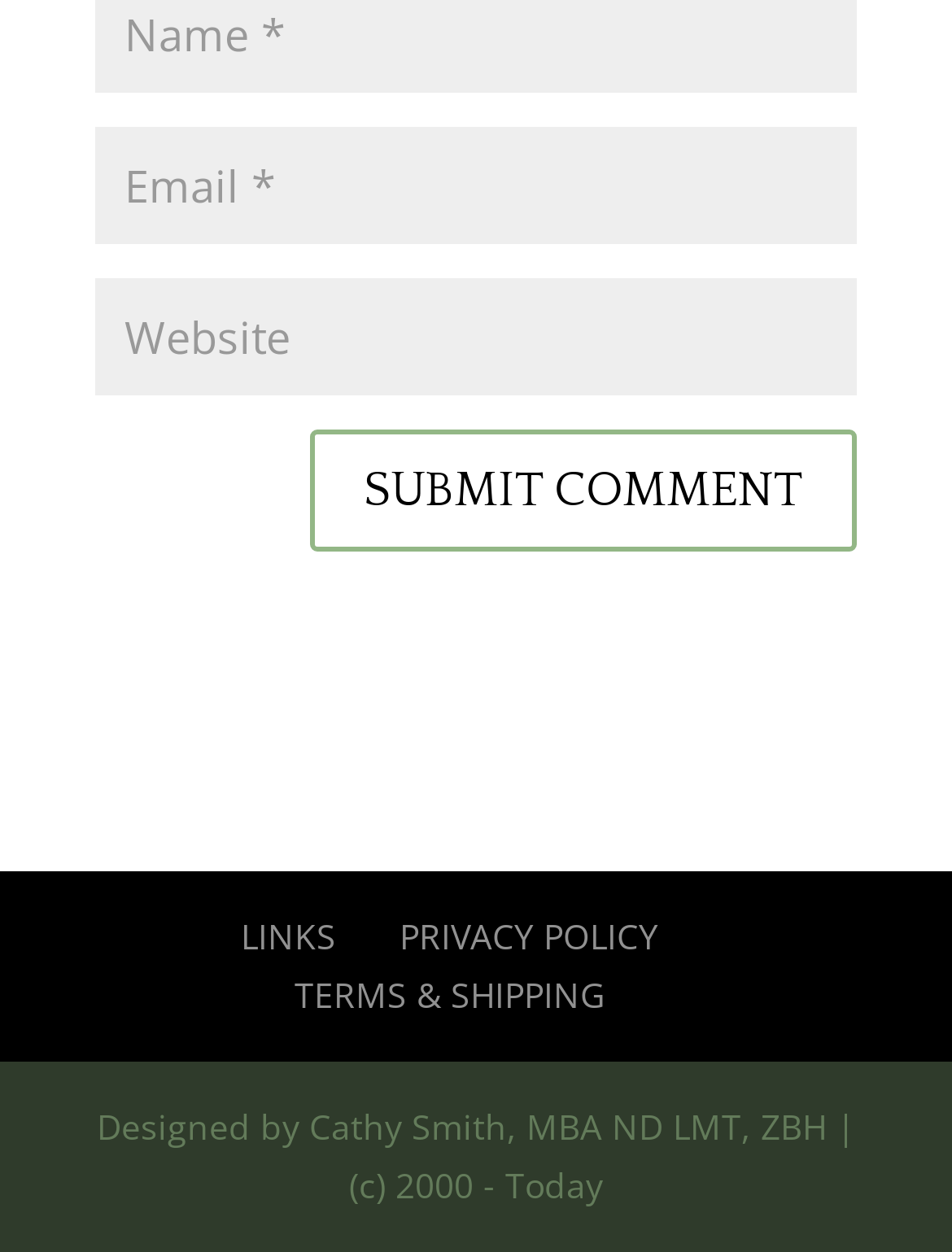Locate the UI element described by Privacy Policy and provide its bounding box coordinates. Use the format (top-left x, top-left y, bottom-right x, bottom-right y) with all values as floating point numbers between 0 and 1.

[0.419, 0.73, 0.691, 0.767]